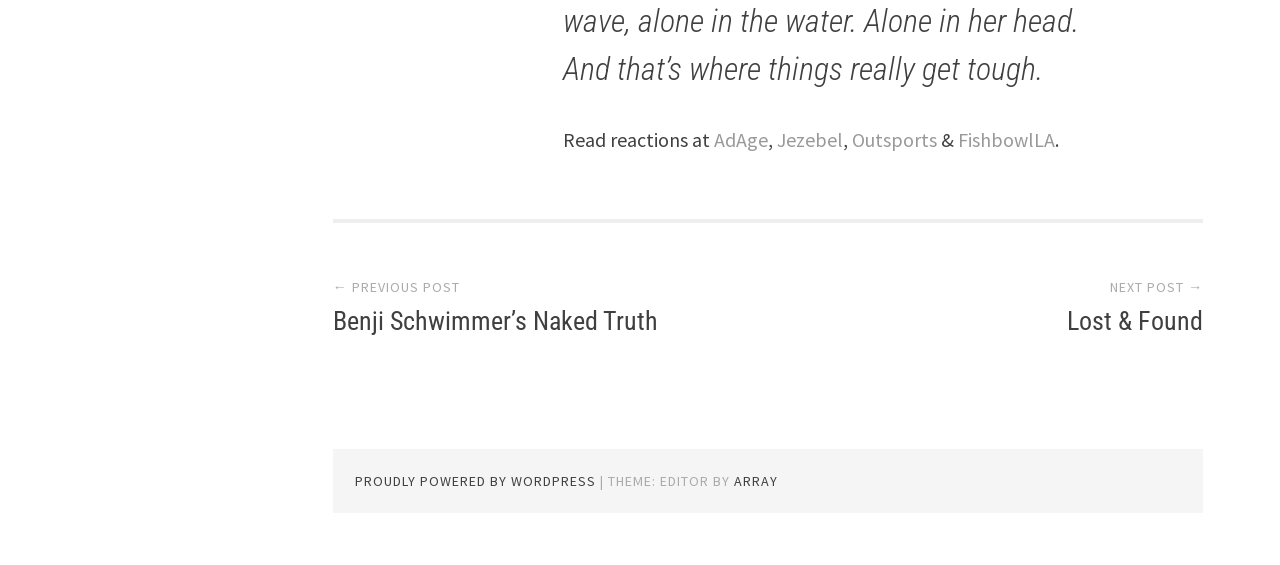Identify the bounding box coordinates for the region to click in order to carry out this instruction: "Go to previous post". Provide the coordinates using four float numbers between 0 and 1, formatted as [left, top, right, bottom].

[0.26, 0.541, 0.514, 0.594]